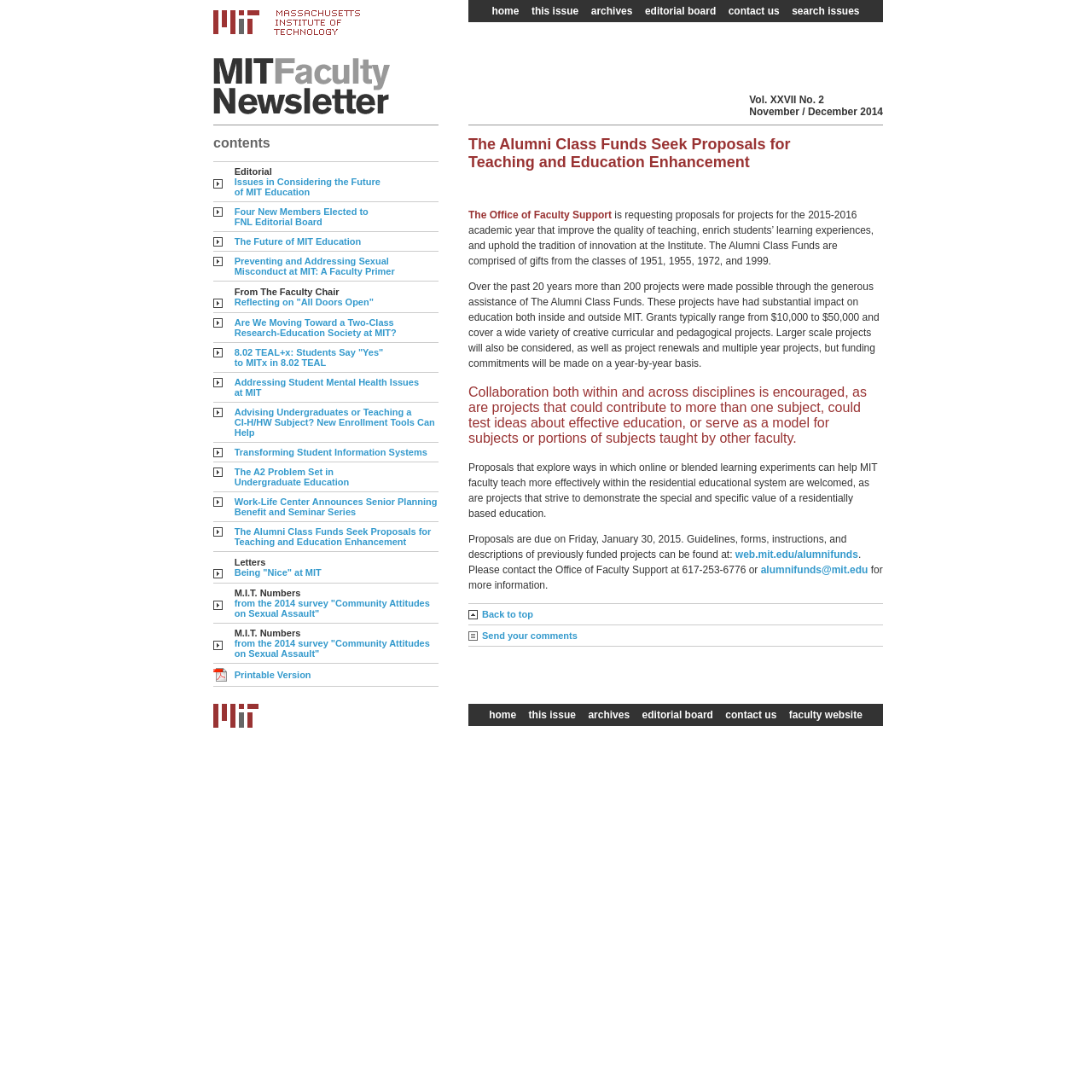Please find the bounding box coordinates (top-left x, top-left y, bottom-right x, bottom-right y) in the screenshot for the UI element described as follows: this issue

[0.48, 0.649, 0.531, 0.66]